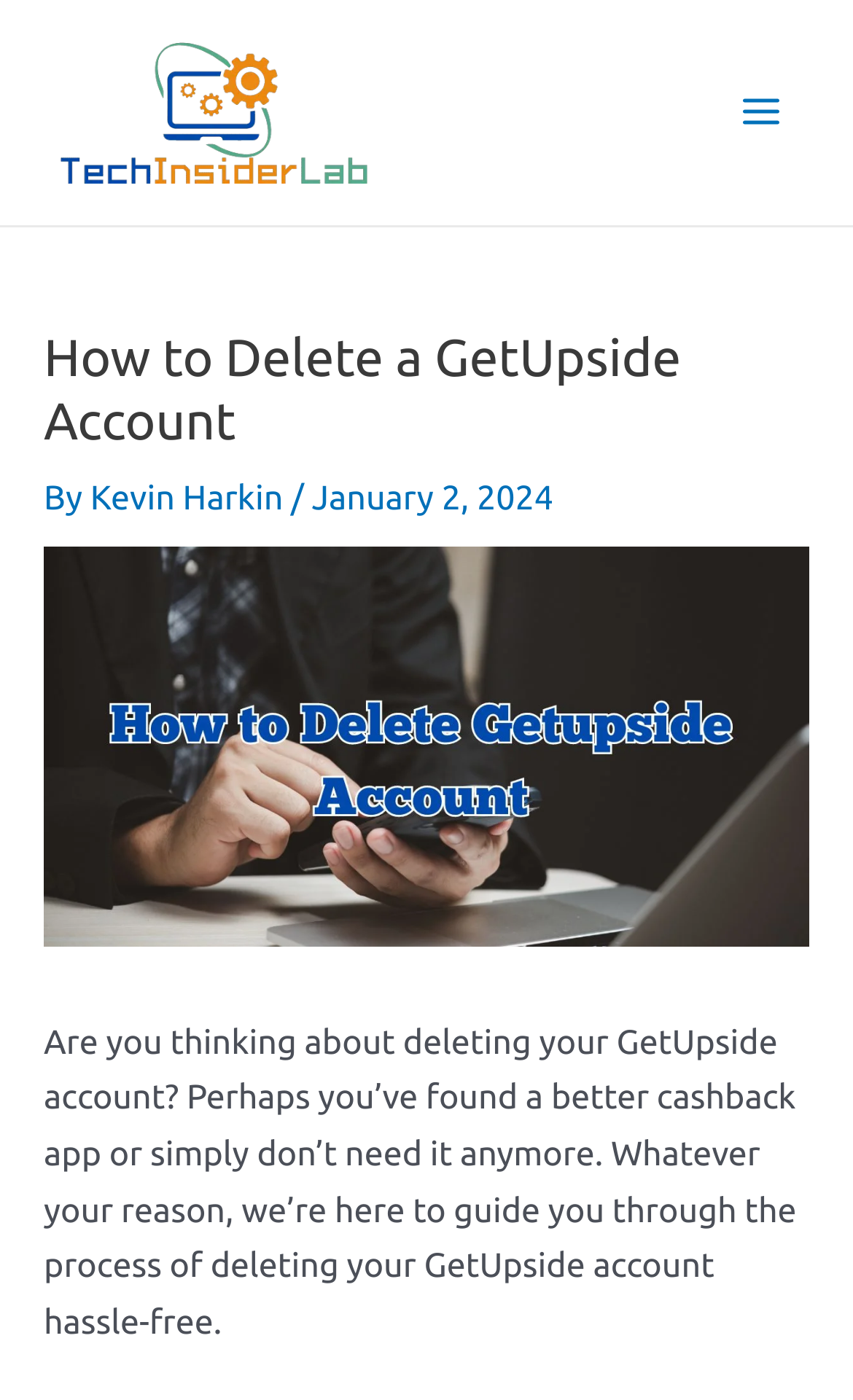What is the purpose of the article?
Using the image provided, answer with just one word or phrase.

Guiding through account deletion